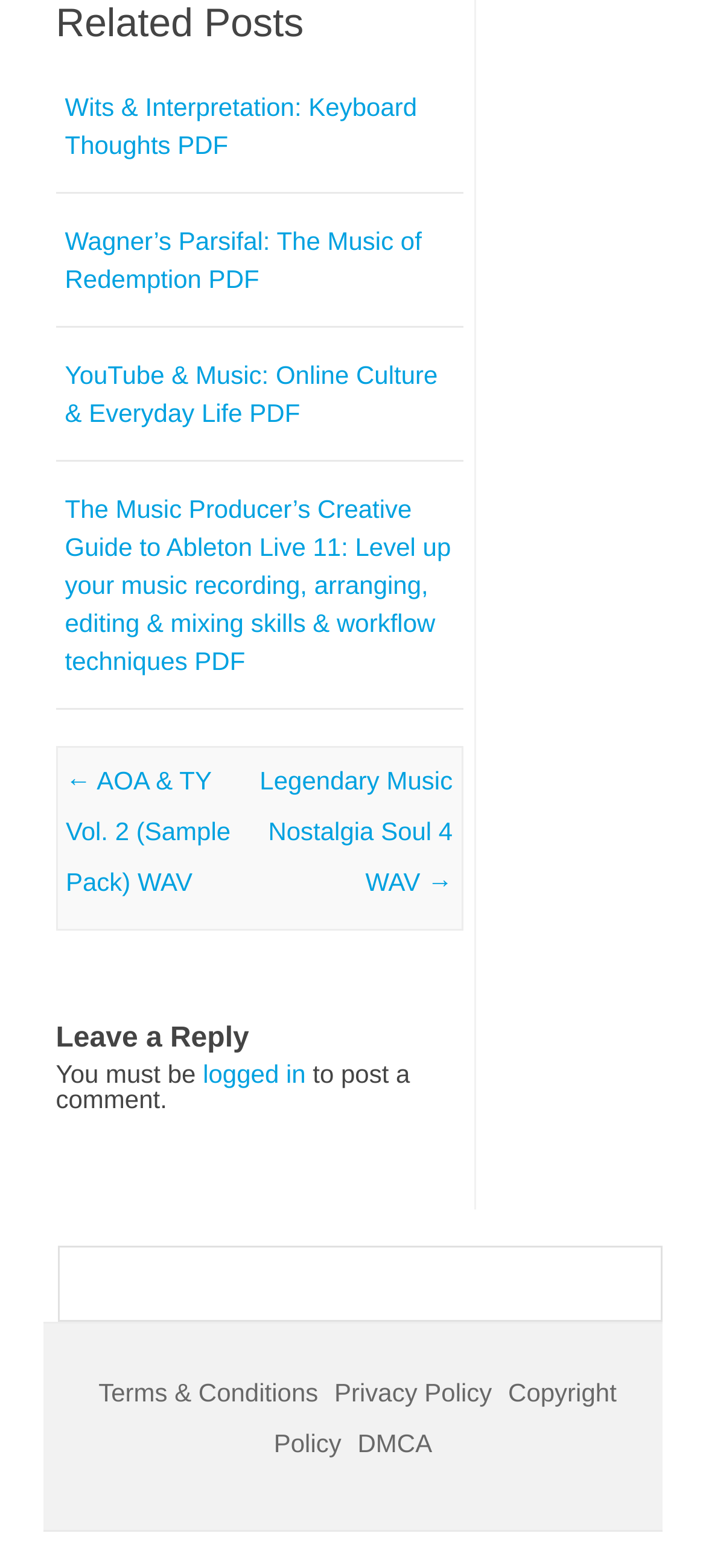Determine the coordinates of the bounding box that should be clicked to complete the instruction: "Leave a reply". The coordinates should be represented by four float numbers between 0 and 1: [left, top, right, bottom].

[0.079, 0.648, 0.655, 0.676]